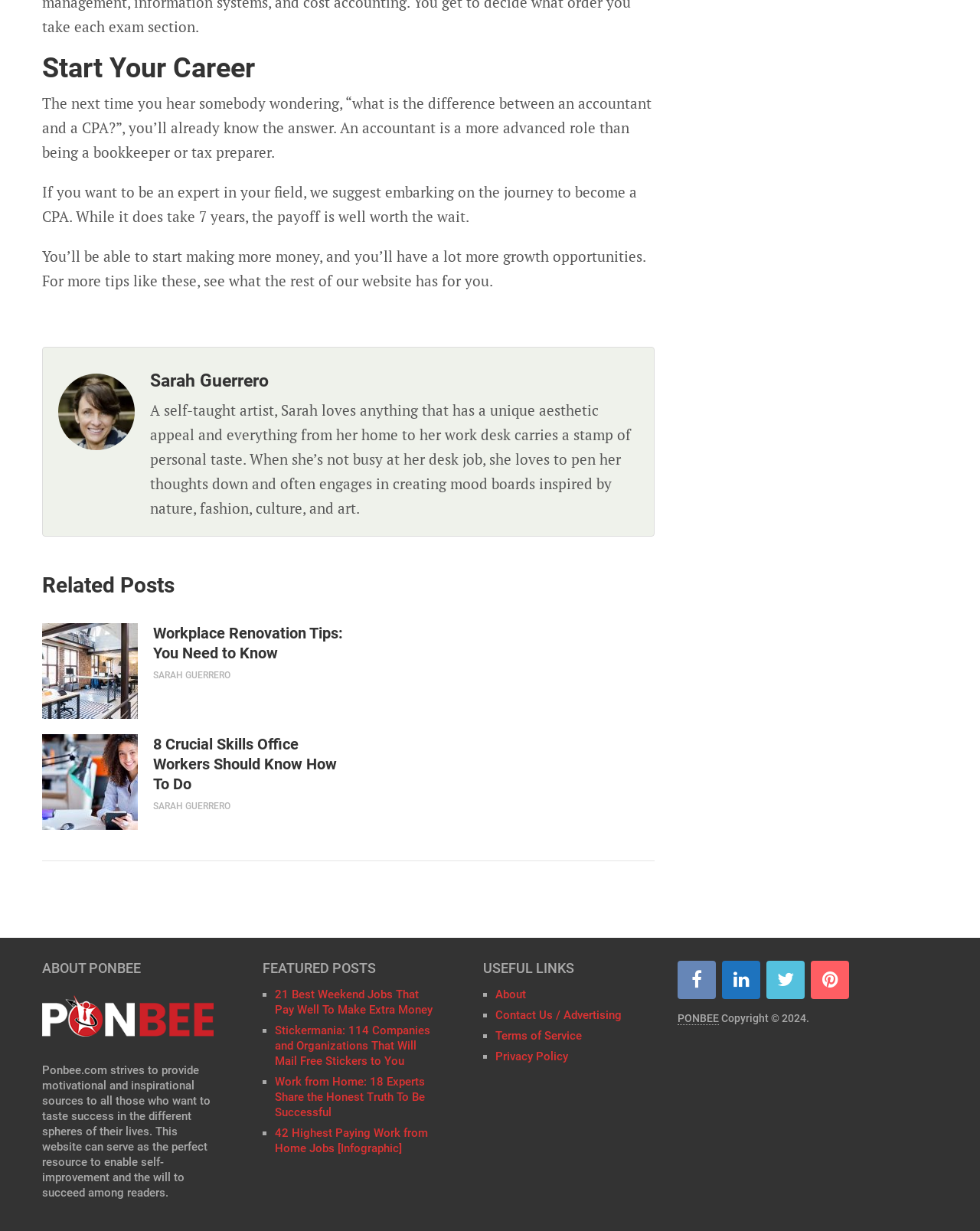Can you look at the image and give a comprehensive answer to the question:
How many featured posts are listed on the webpage?

The webpage lists four featured posts, each with a link and a brief description. These posts are '21 Best Weekend Jobs That Pay Well To Make Extra Money', 'Stickermania: 114 Companies and Organizations That Will Mail Free Stickers to You', 'Work from Home: 18 Experts Share the Honest Truth To Be Successful', and '42 Highest Paying Work from Home Jobs [Infographic]'.